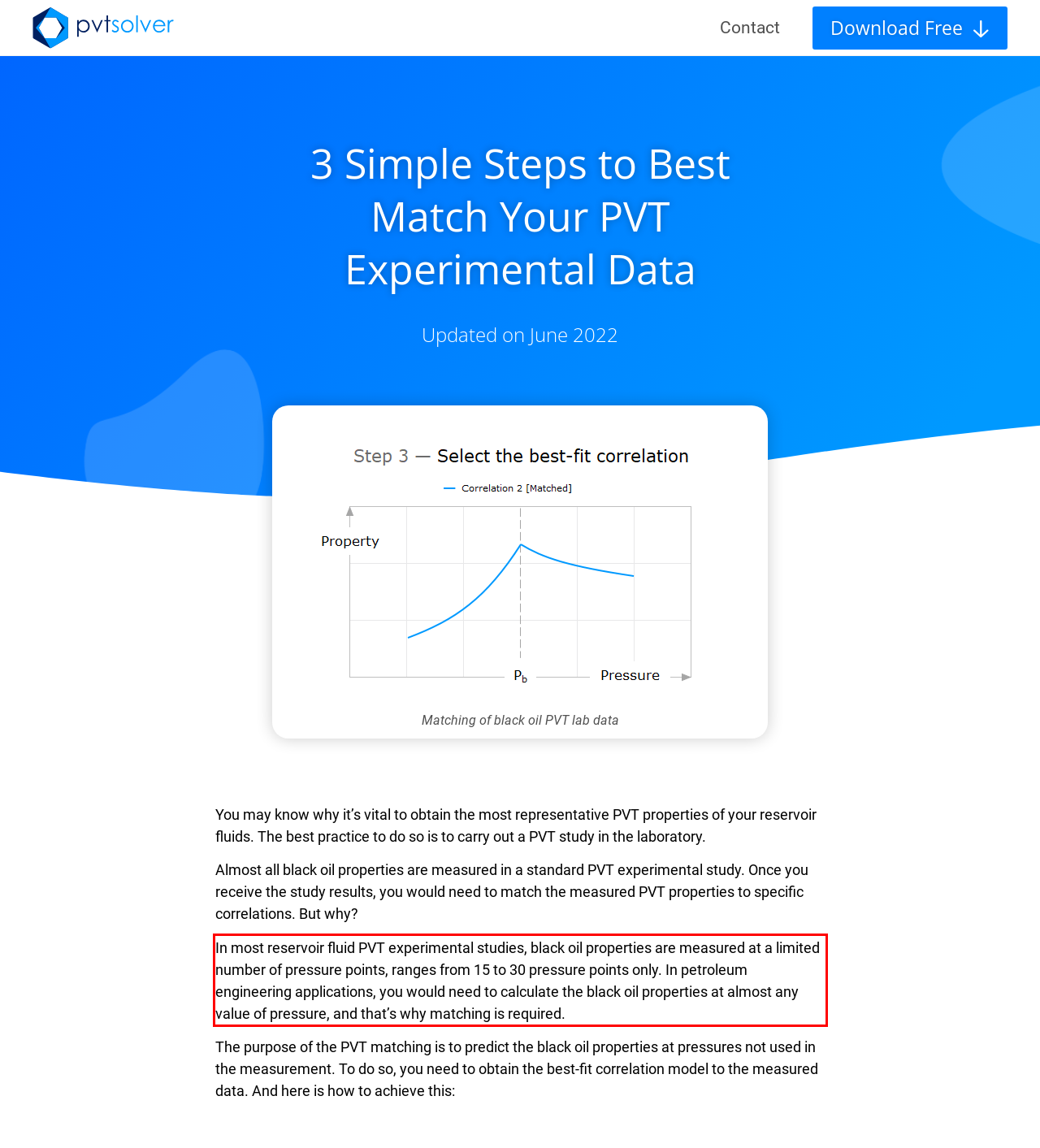Please extract the text content within the red bounding box on the webpage screenshot using OCR.

In most reservoir fluid PVT experimental studies, black oil properties are measured at a limited number of pressure points, ranges from 15 to 30 pressure points only. In petroleum engineering applications, you would need to calculate the black oil properties at almost any value of pressure, and that’s why matching is required.